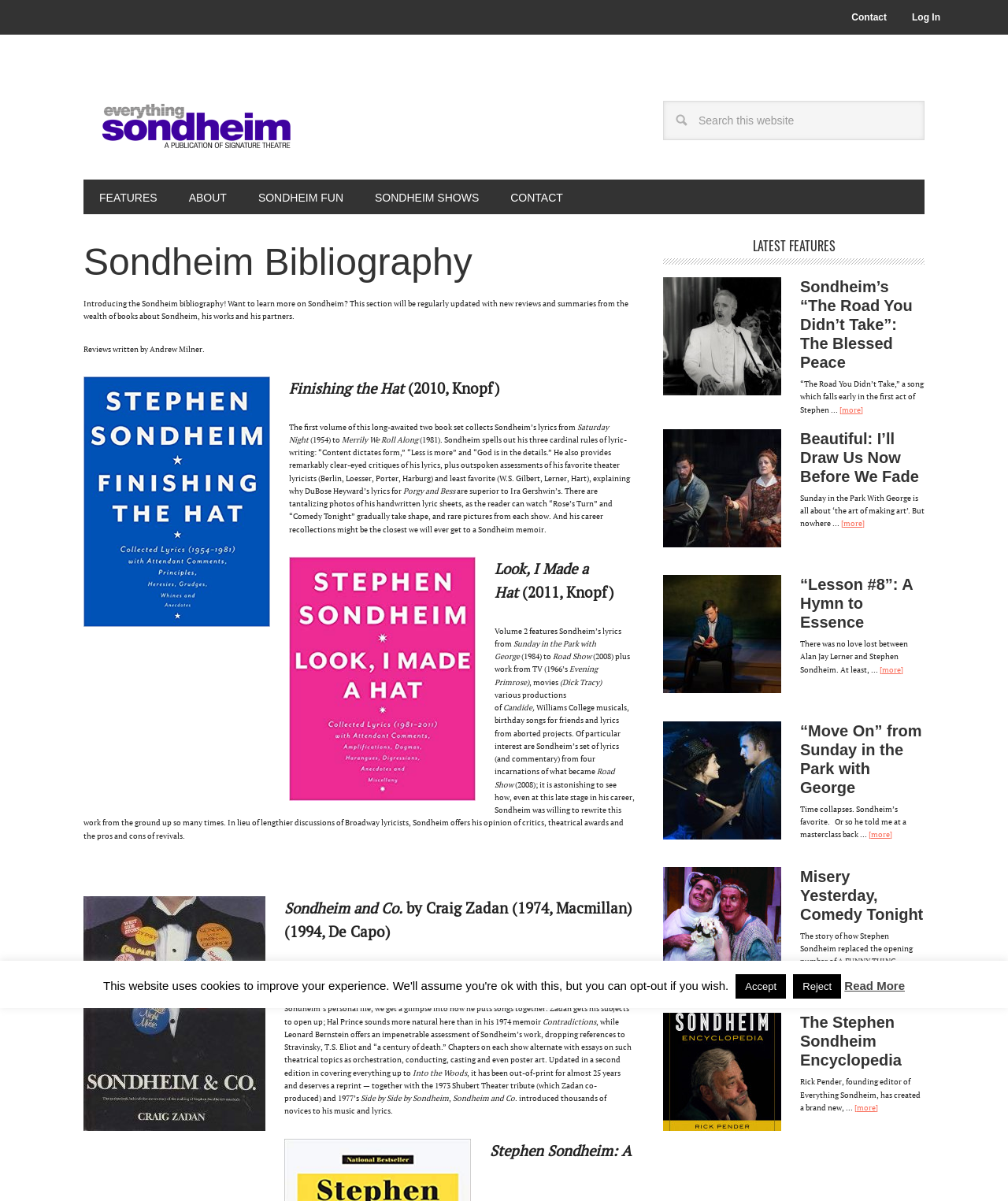Identify the bounding box for the UI element described as: "name="s" placeholder="Search this website"". The coordinates should be four float numbers between 0 and 1, i.e., [left, top, right, bottom].

[0.658, 0.084, 0.917, 0.117]